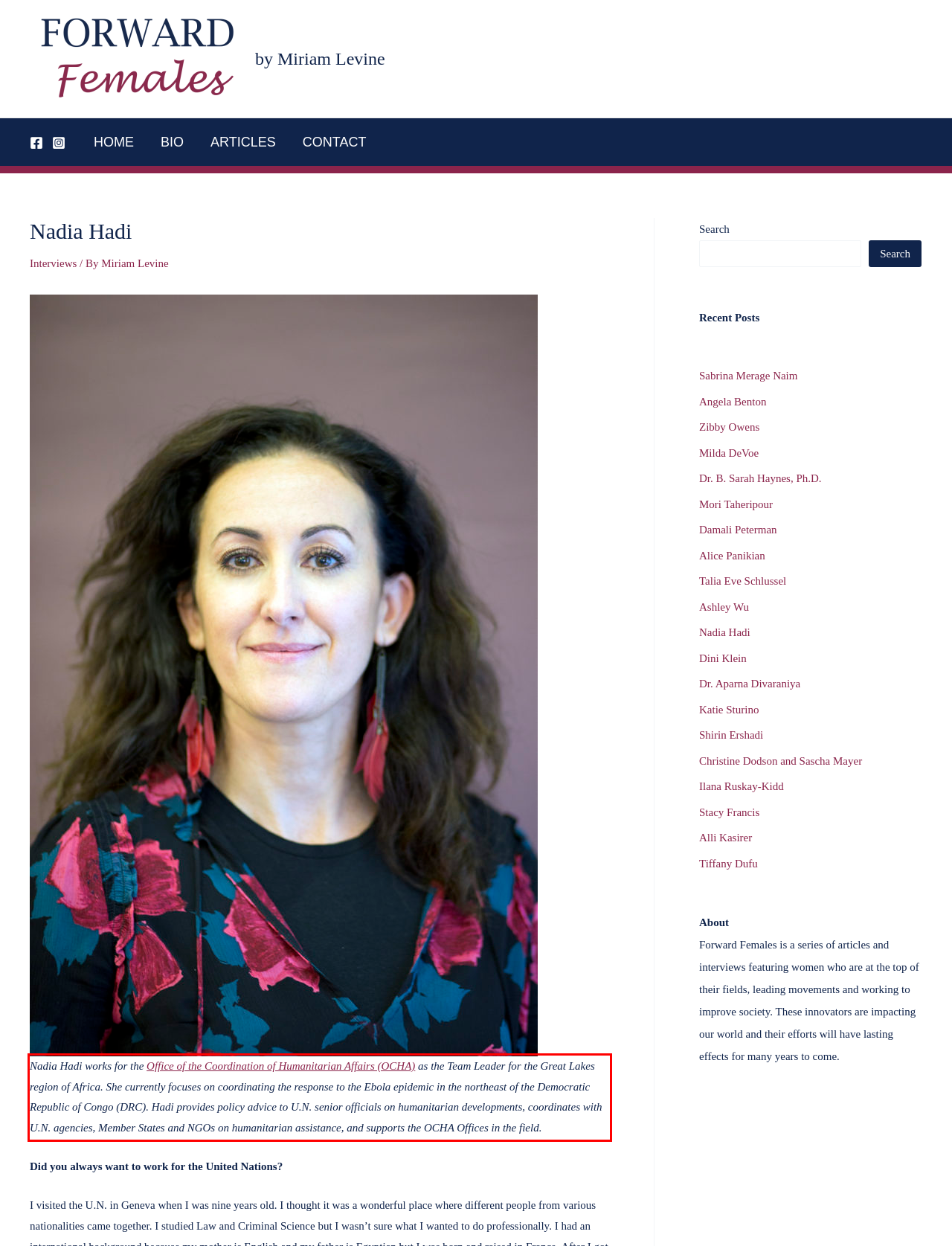Given a webpage screenshot, locate the red bounding box and extract the text content found inside it.

Nadia Hadi works for the Office of the Coordination of Humanitarian Affairs (OCHA) as the Team Leader for the Great Lakes region of Africa. She currently focuses on coordinating the response to the Ebola epidemic in the northeast of the Democratic Republic of Congo (DRC). Hadi provides policy advice to U.N. senior officials on humanitarian developments, coordinates with U.N. agencies, Member States and NGOs on humanitarian assistance, and supports the OCHA Offices in the field.